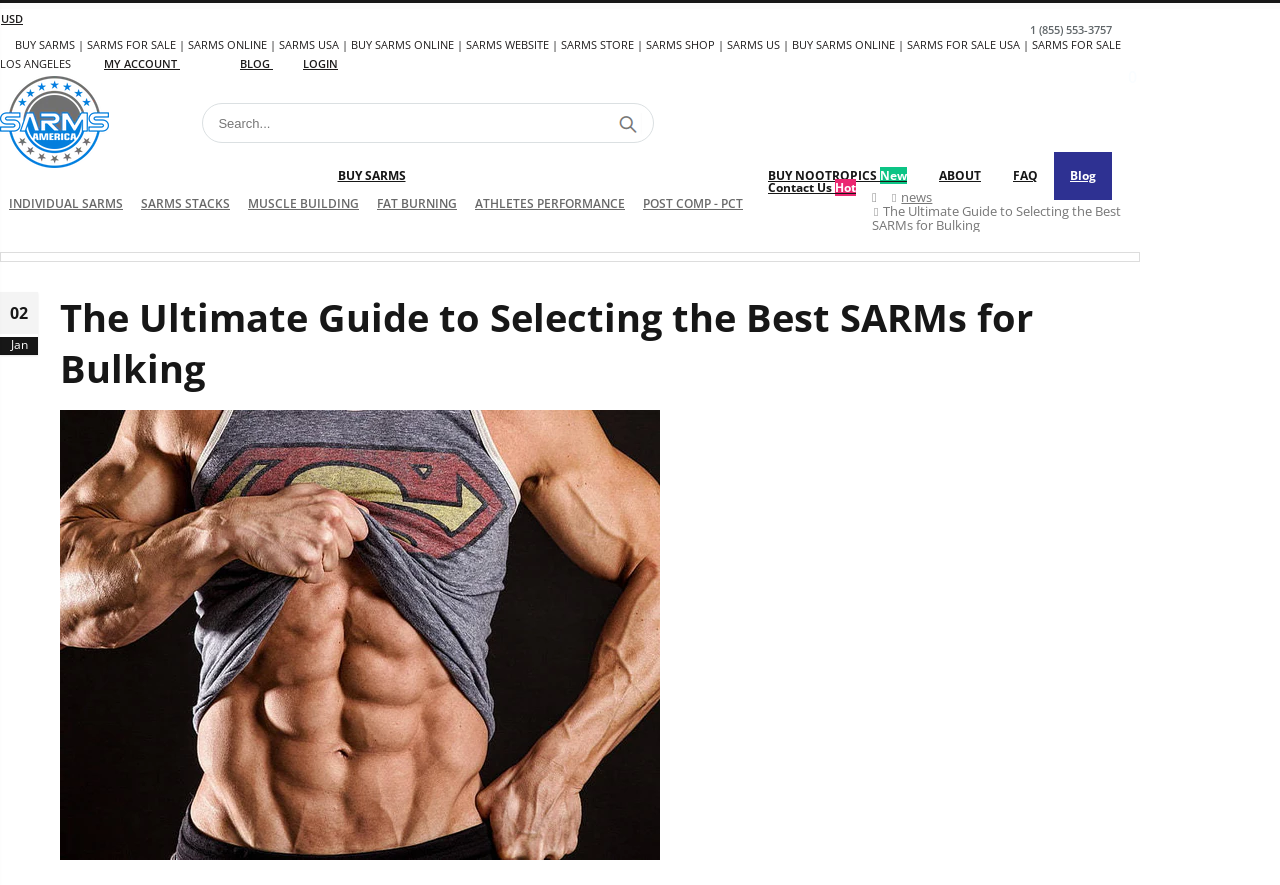Reply to the question with a brief word or phrase: How many main categories are there in the top menu bar?

6